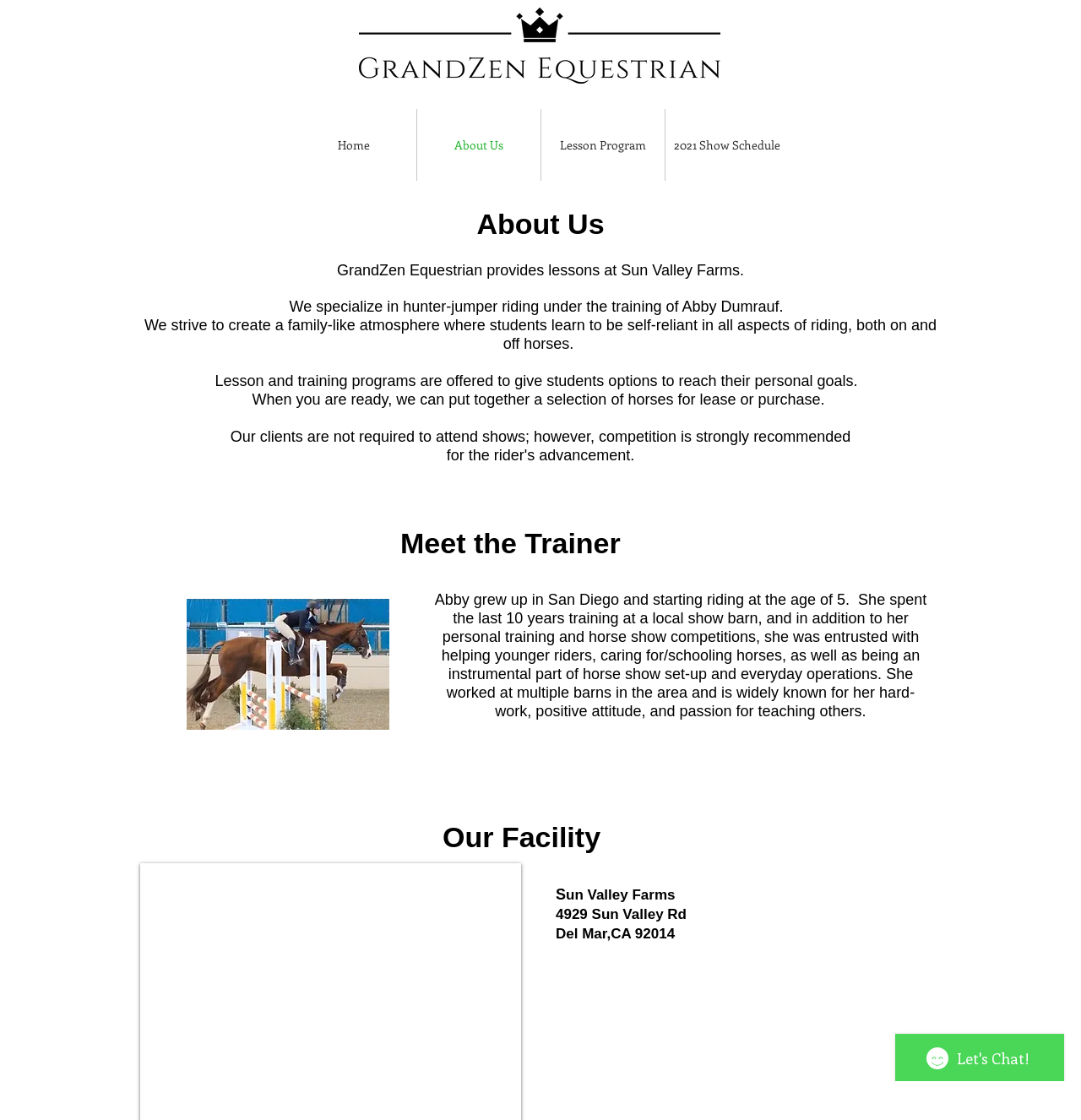Respond to the following question using a concise word or phrase: 
What is the age when Abby started riding?

5